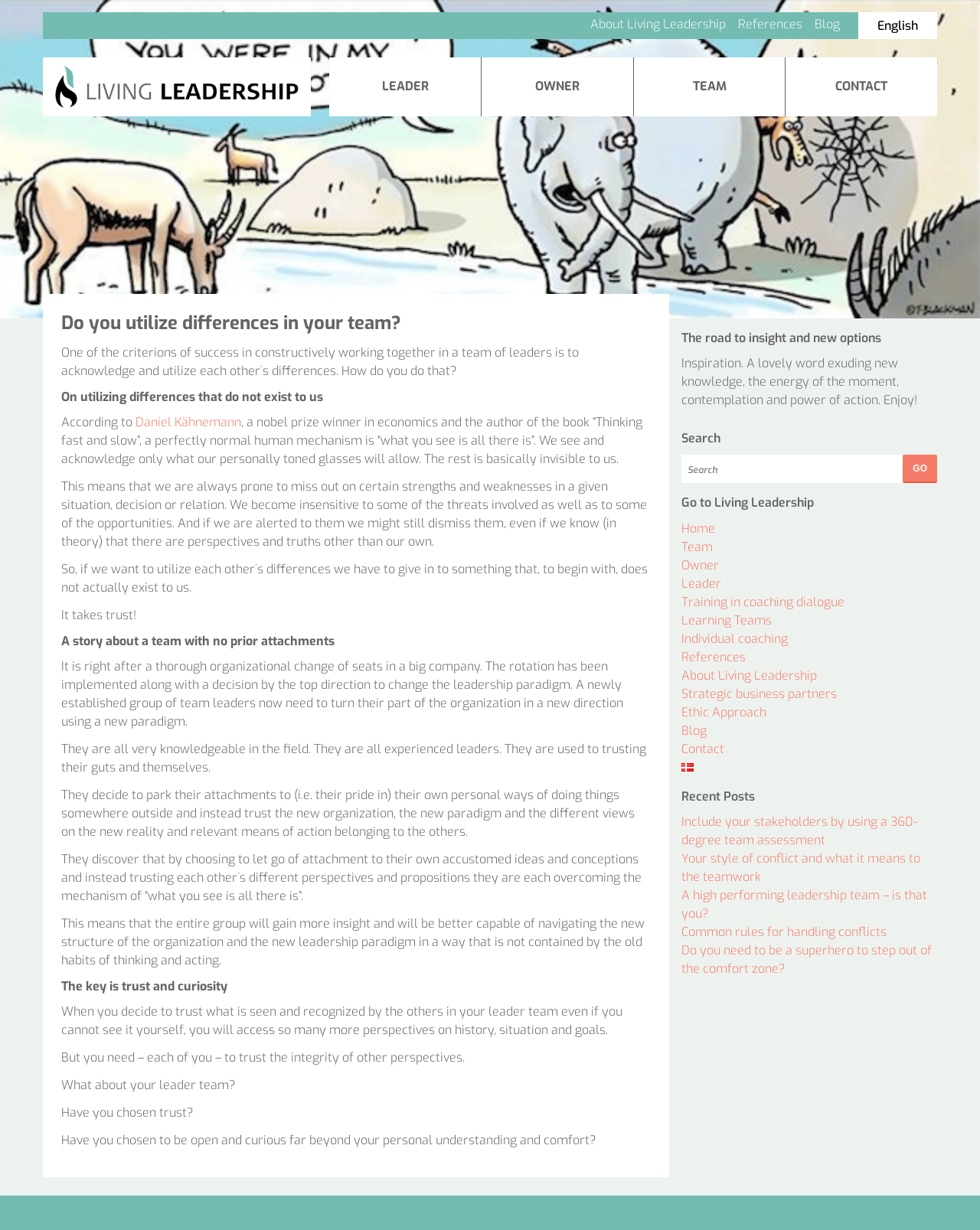Please specify the bounding box coordinates of the area that should be clicked to accomplish the following instruction: "Click on the 'CONTACT' link". The coordinates should consist of four float numbers between 0 and 1, i.e., [left, top, right, bottom].

[0.801, 0.047, 0.956, 0.094]